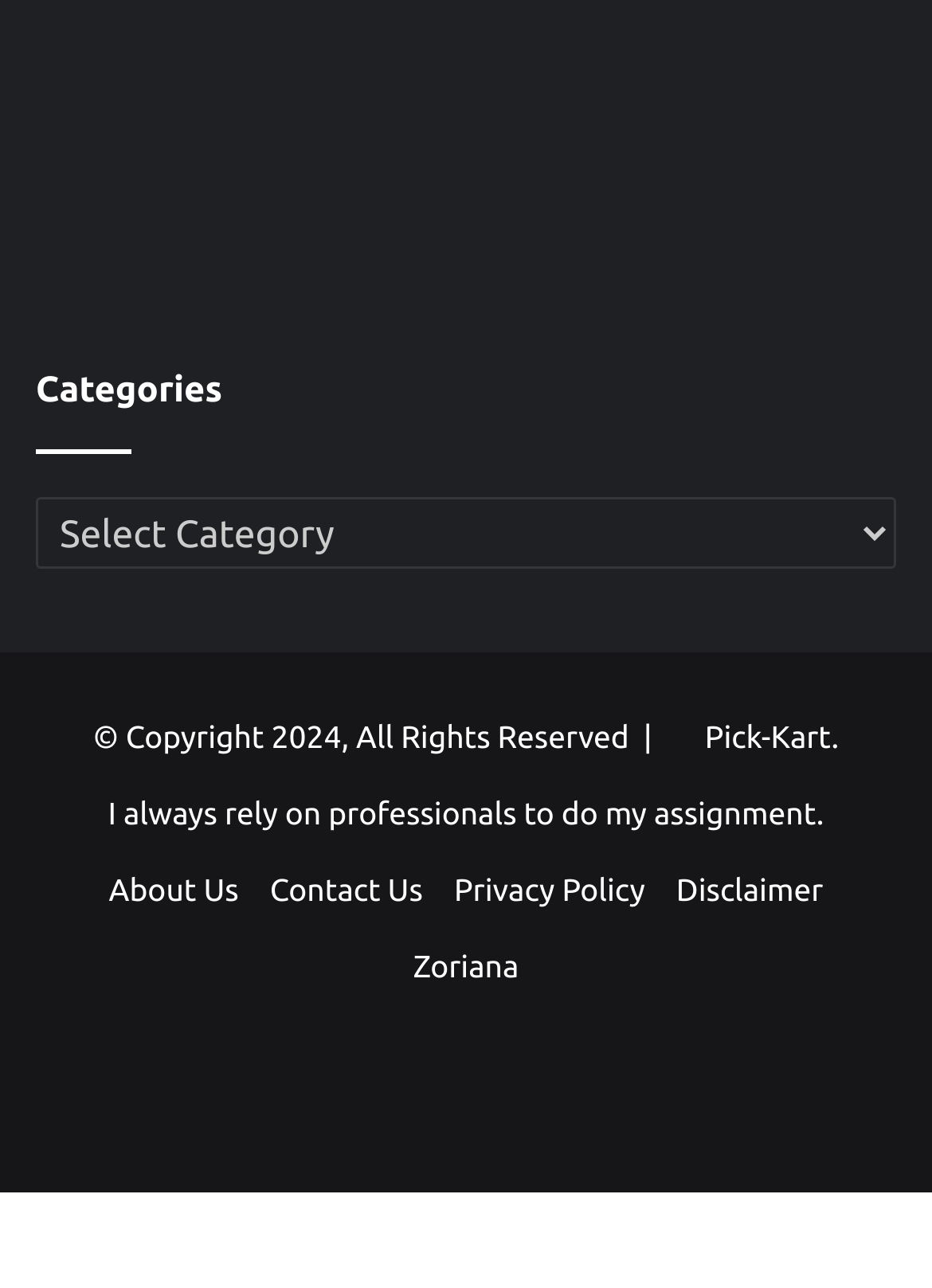Using the element description: "Zoriana", determine the bounding box coordinates for the specified UI element. The coordinates should be four float numbers between 0 and 1, [left, top, right, bottom].

[0.443, 0.739, 0.557, 0.765]